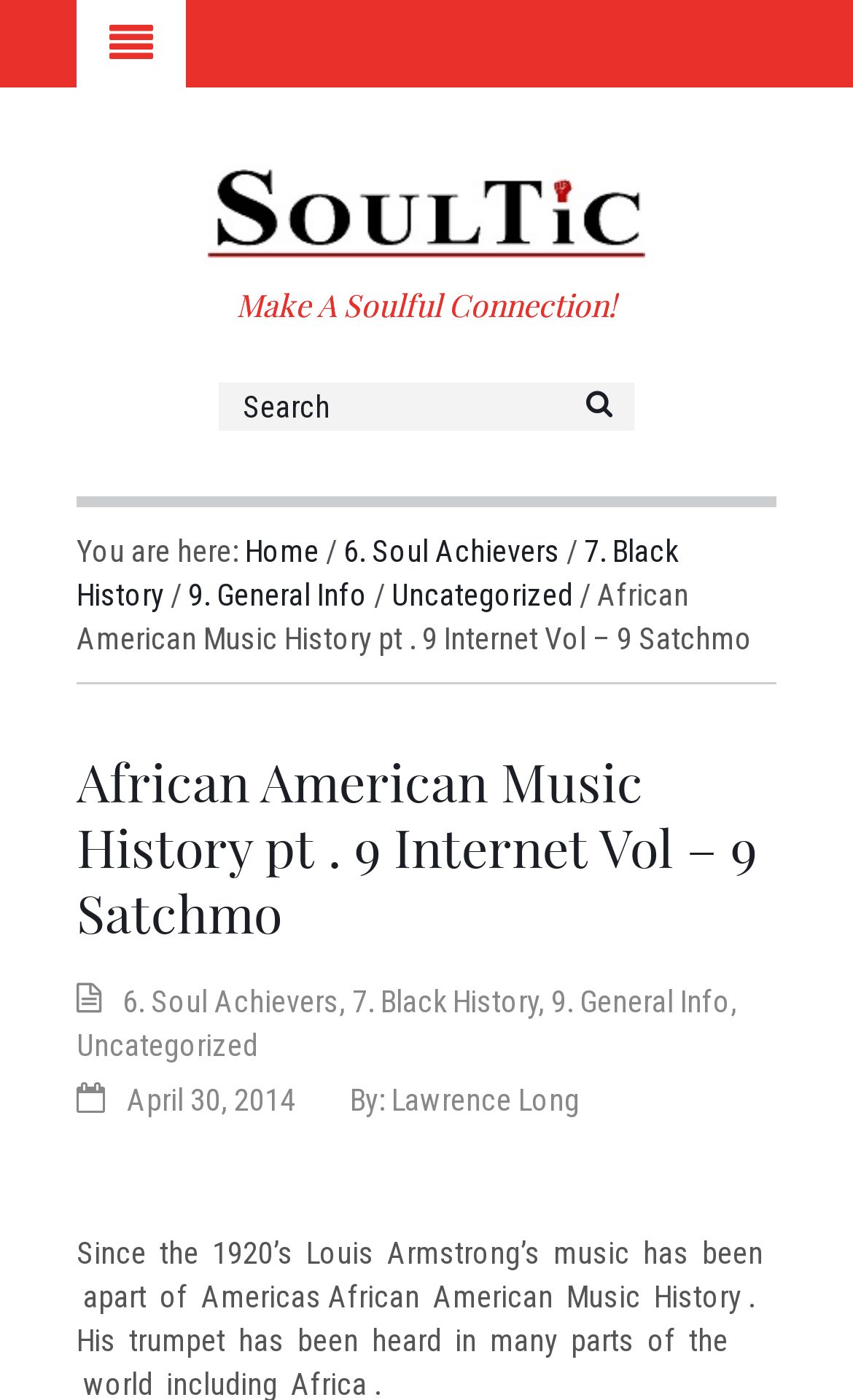Locate the bounding box coordinates of the area where you should click to accomplish the instruction: "Visit 6. Soul Achievers".

[0.403, 0.381, 0.656, 0.406]